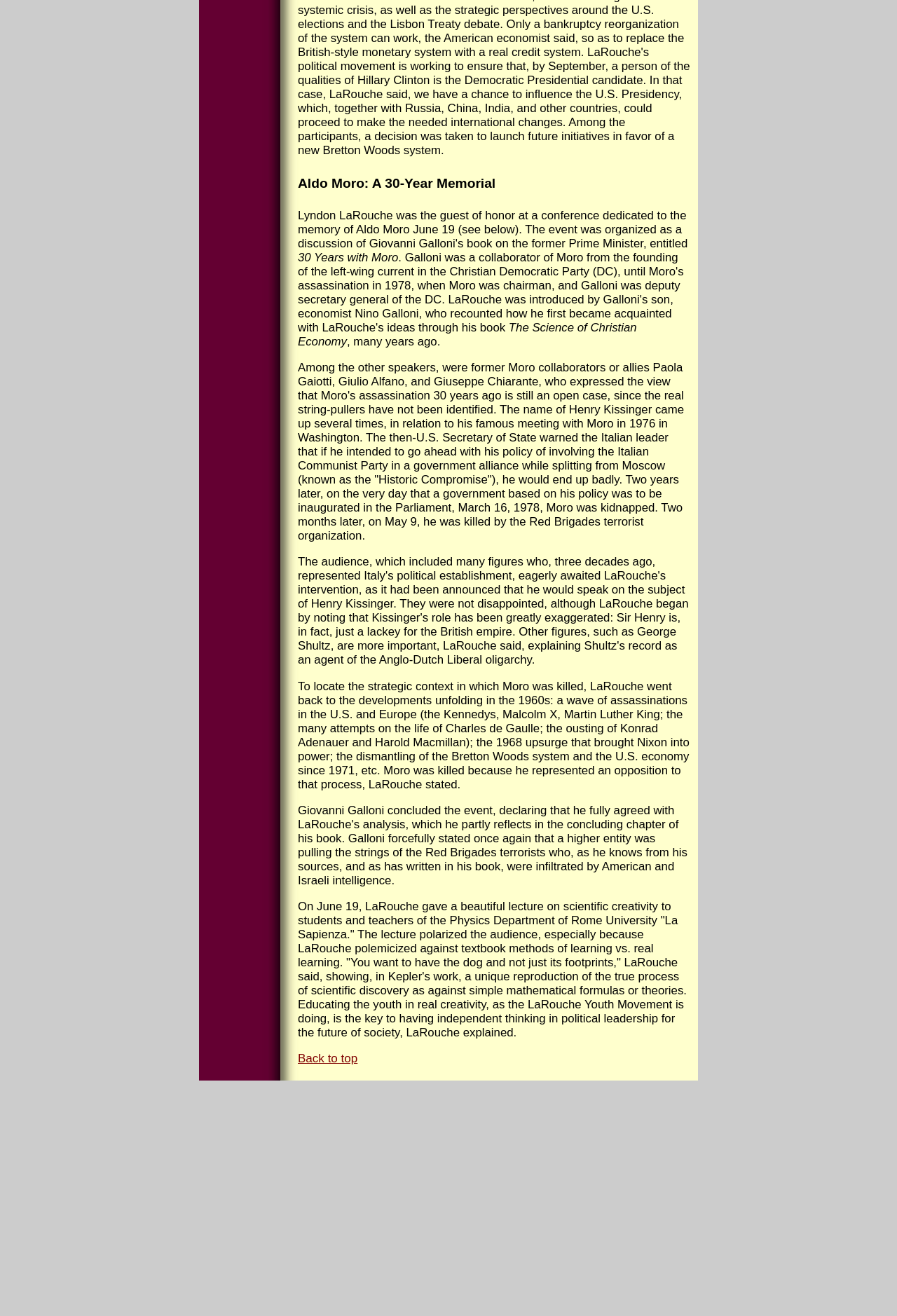Identify the bounding box for the given UI element using the description provided. Coordinates should be in the format (top-left x, top-left y, bottom-right x, bottom-right y) and must be between 0 and 1. Here is the description: Back to top

[0.332, 0.799, 0.399, 0.809]